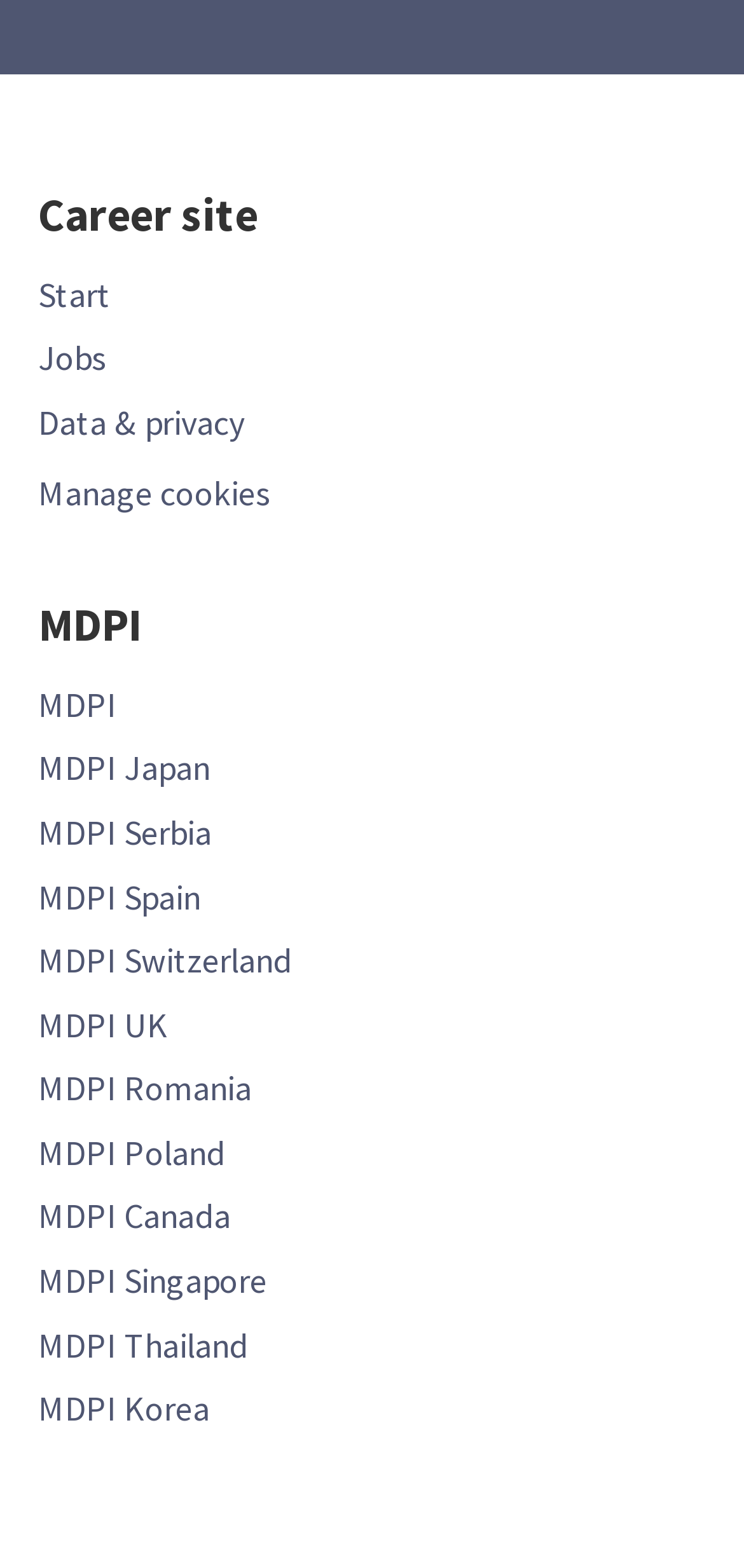Highlight the bounding box coordinates of the element you need to click to perform the following instruction: "Manage cookies."

[0.051, 0.297, 0.364, 0.333]